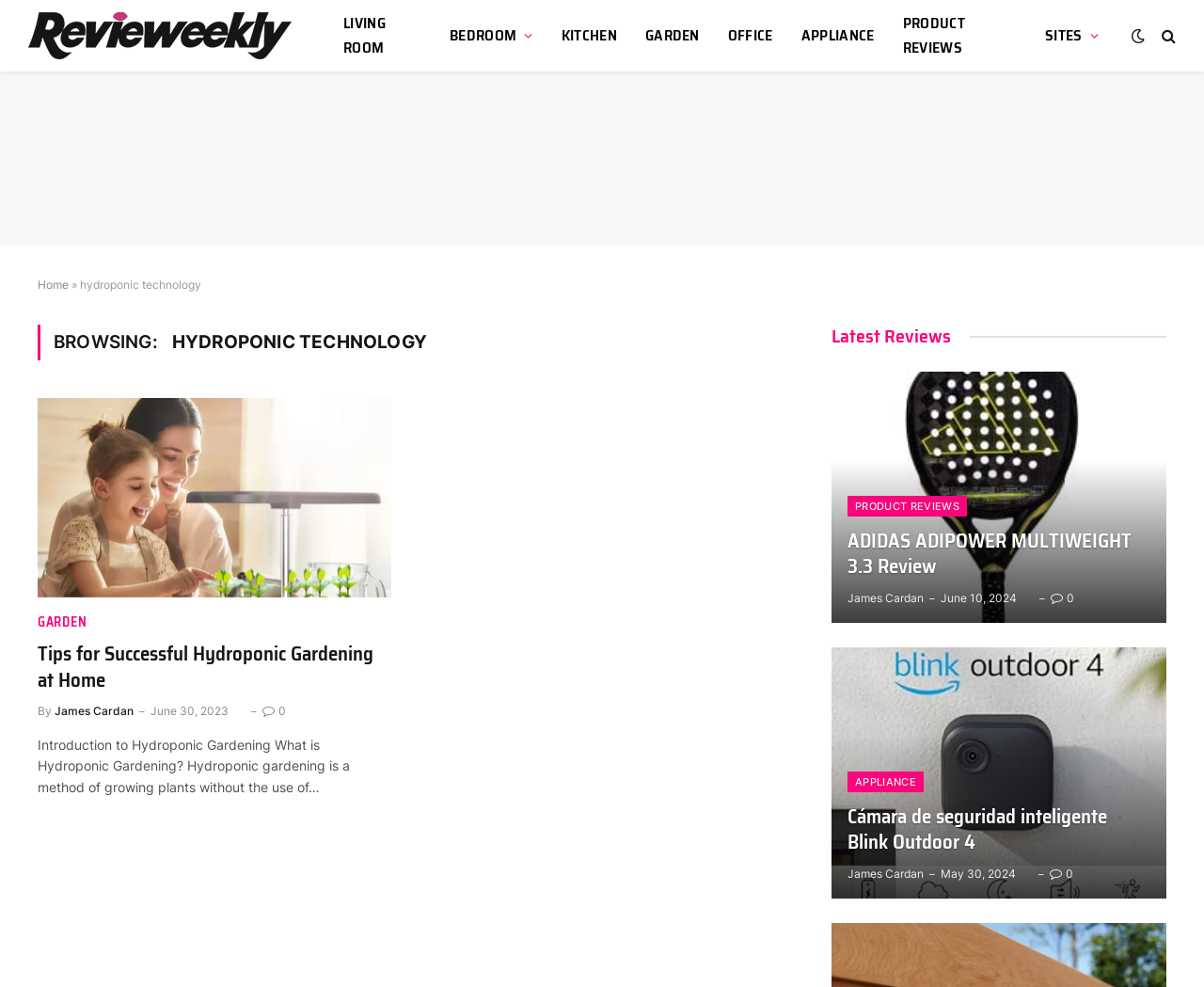Locate the bounding box coordinates of the region to be clicked to comply with the following instruction: "View the 'ADIDAS ADIPOWER MULTIWEIGHT 3.3 Review'". The coordinates must be four float numbers between 0 and 1, in the form [left, top, right, bottom].

[0.691, 0.377, 0.969, 0.631]